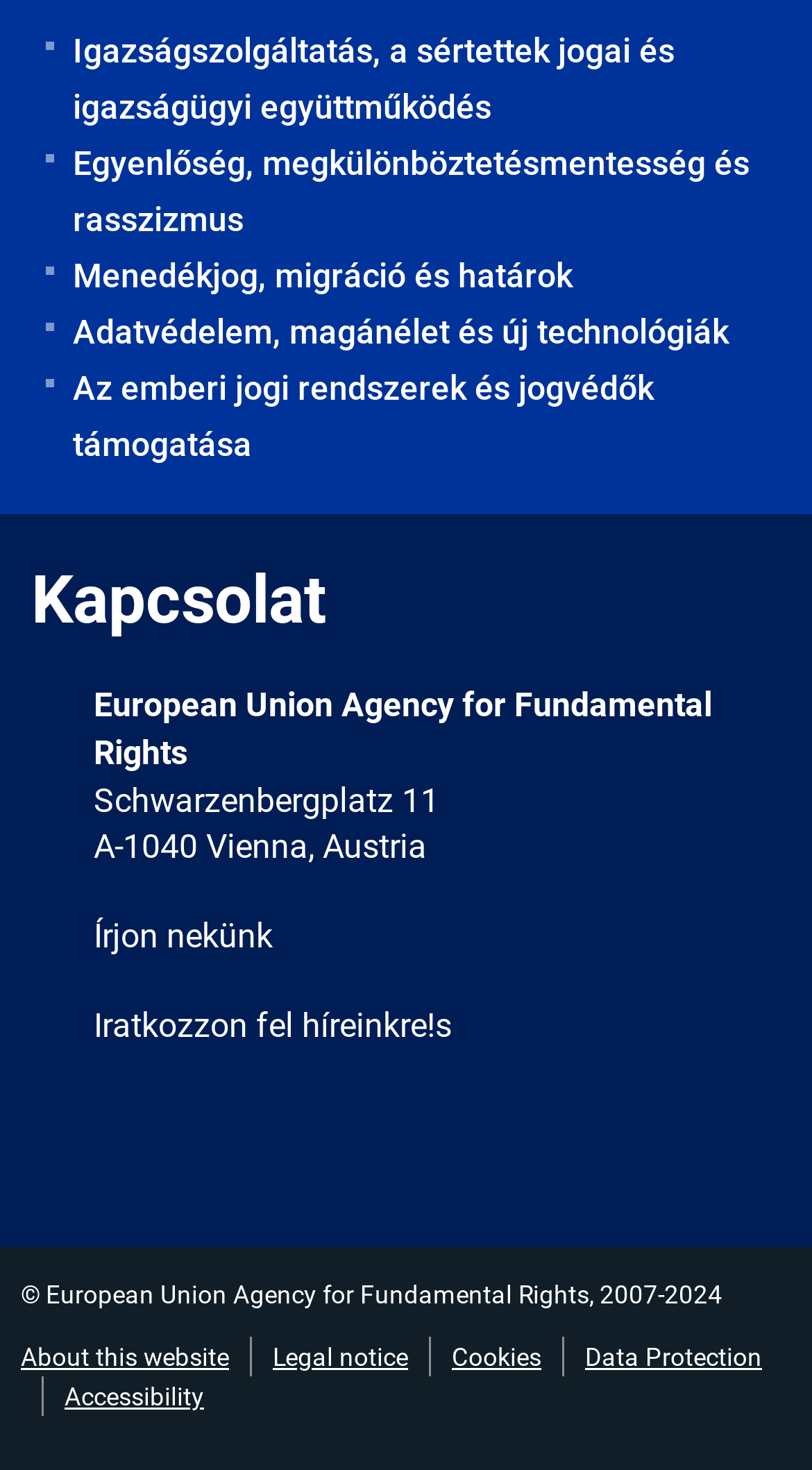Answer the following query with a single word or phrase:
Are there any links to legal information?

Yes